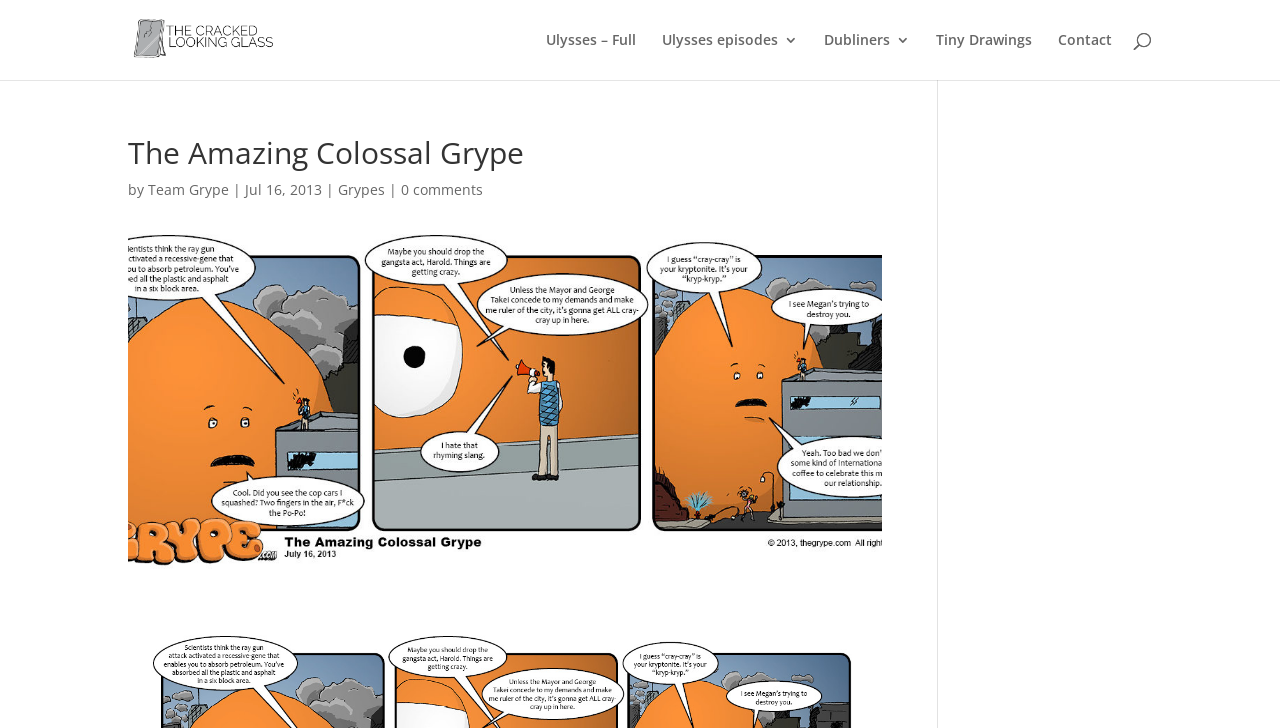Pinpoint the bounding box coordinates of the clickable area necessary to execute the following instruction: "contact Team Grype". The coordinates should be given as four float numbers between 0 and 1, namely [left, top, right, bottom].

[0.827, 0.045, 0.869, 0.11]